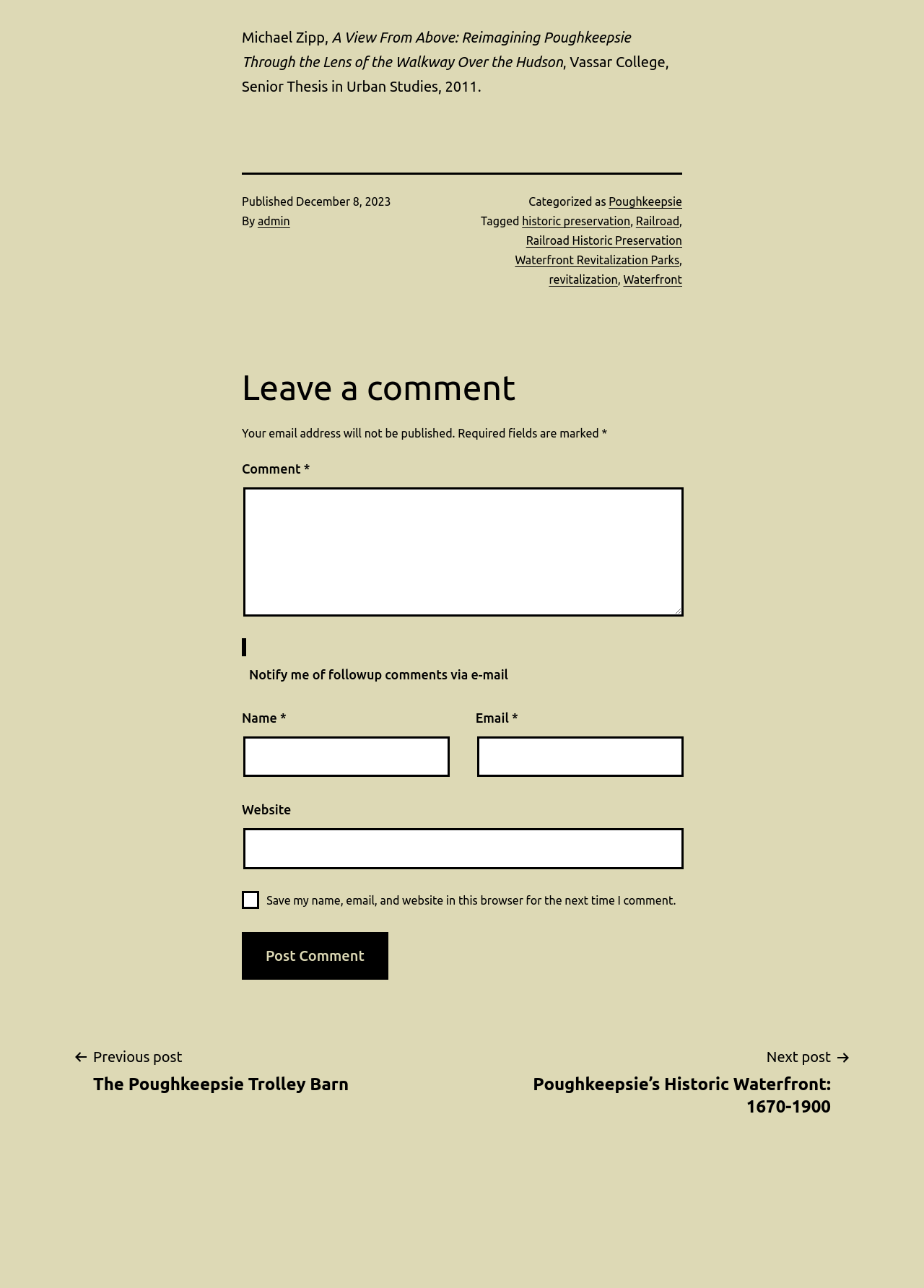Show the bounding box coordinates for the HTML element described as: "historic preservation".

[0.565, 0.166, 0.682, 0.176]